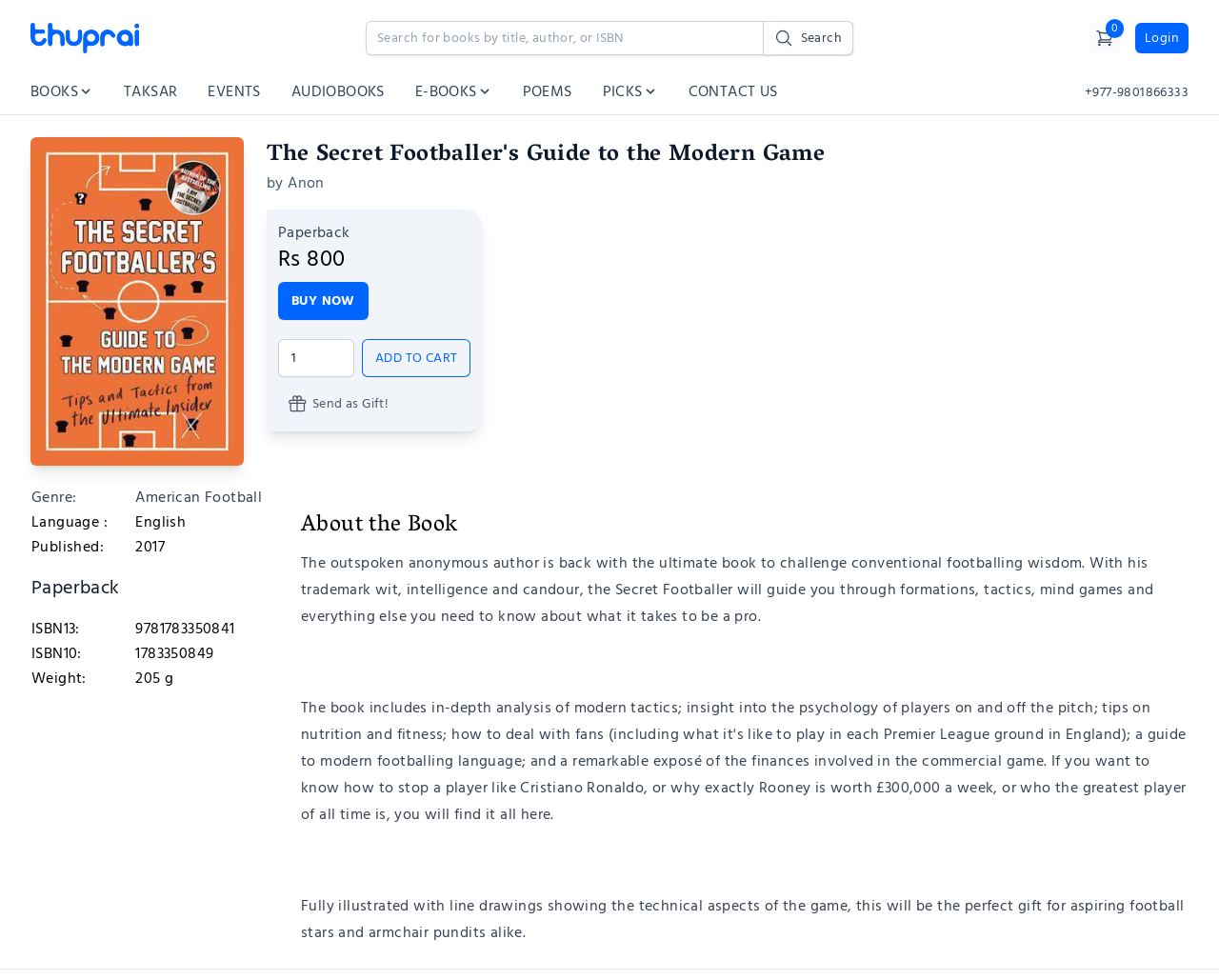What is the purpose of the 'Search' button?
Answer the question in as much detail as possible.

I inferred the purpose of the 'Search' button by looking at its location next to the textbox with the placeholder 'Search for books by title, author, or ISBN', which suggests that the button is used to search for books.